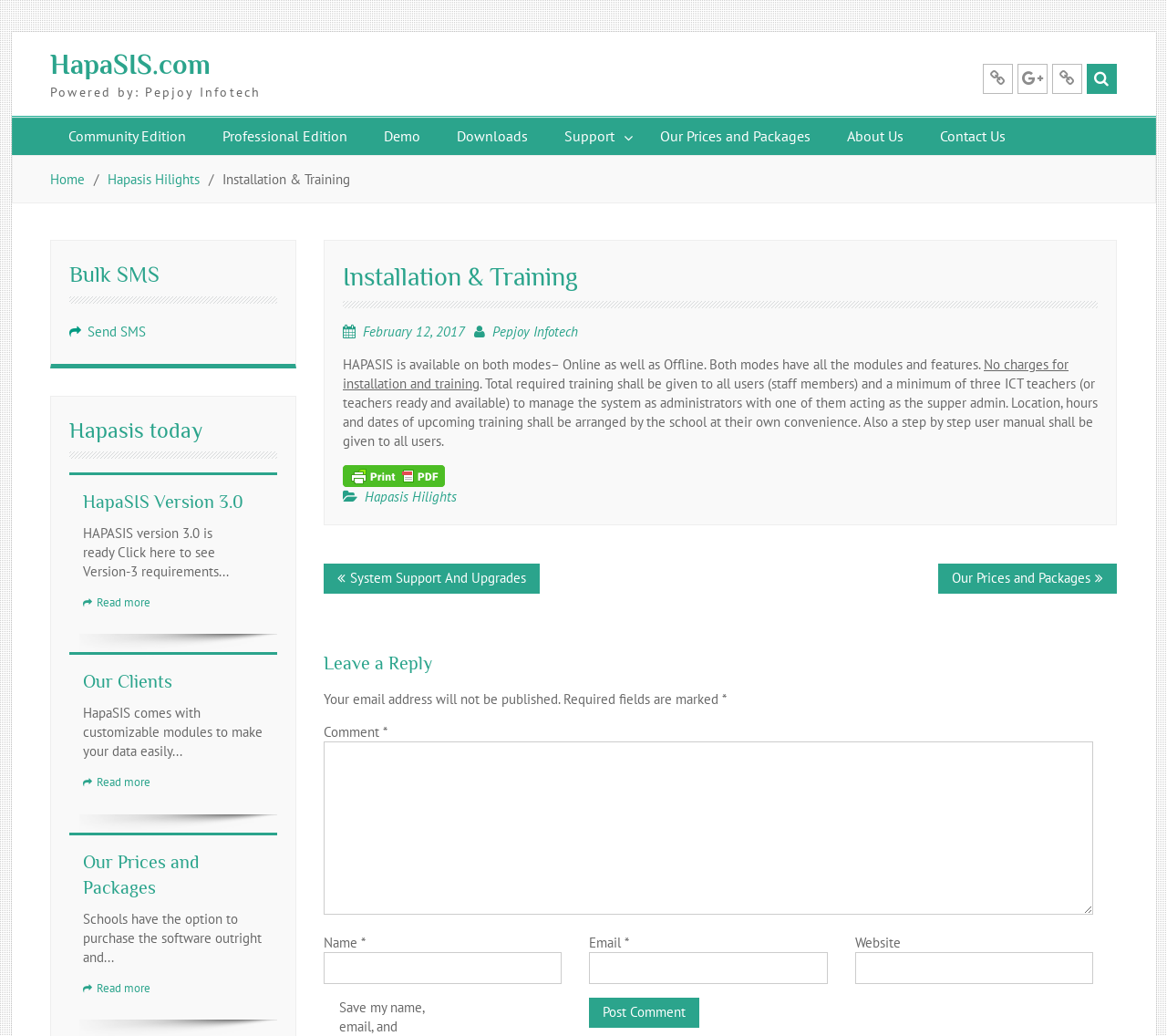Refer to the image and answer the question with as much detail as possible: What is the purpose of the training?

The text in the article section states that 'Total required training shall be given to all users (staff members) and a minimum of three ICT teachers (or teachers ready and available) to manage the system as administrators with one of them acting as the super admin.' This implies that the purpose of the training is to enable users to manage the system.